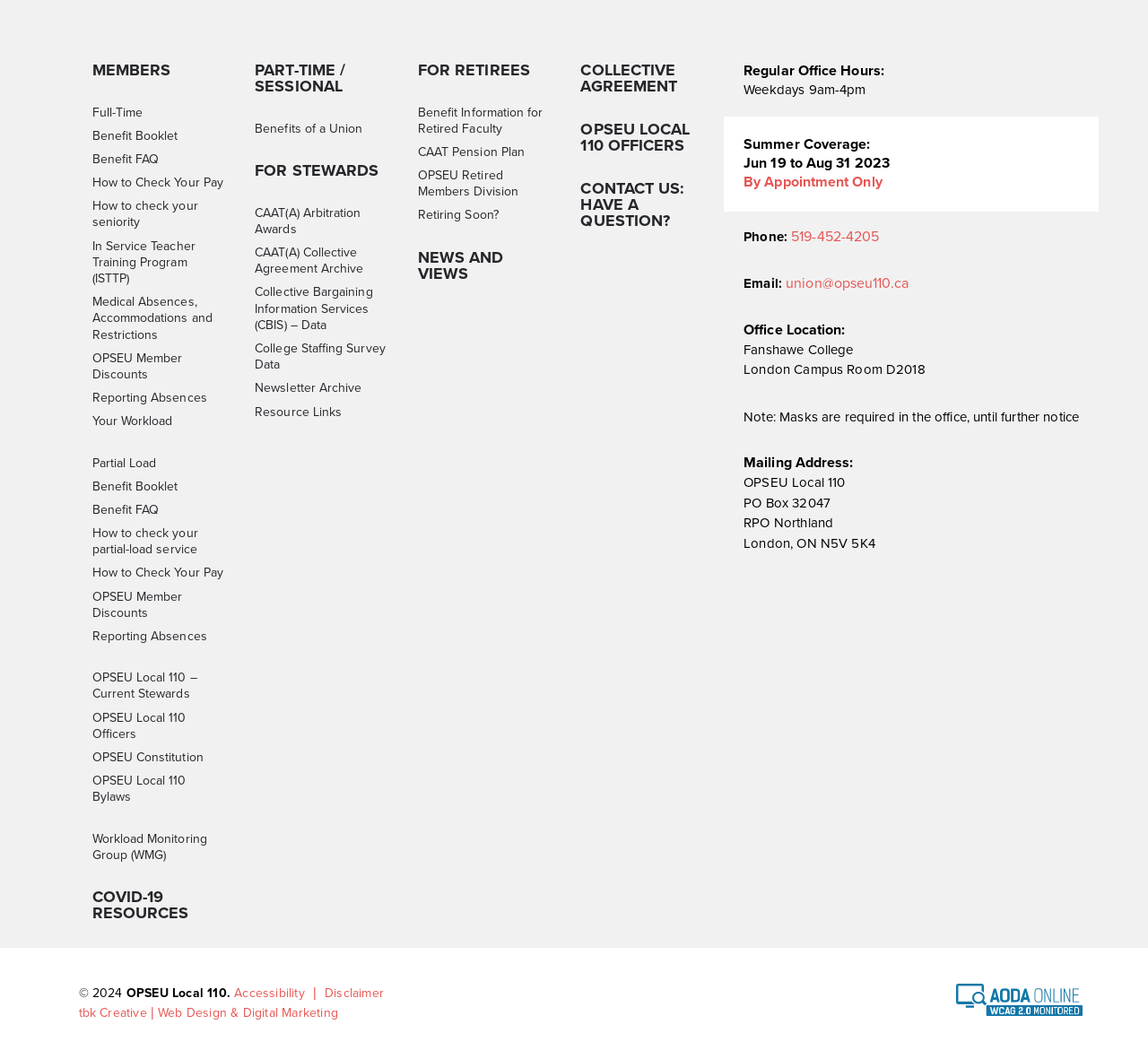Can you specify the bounding box coordinates of the area that needs to be clicked to fulfill the following instruction: "Call 519-452-4205"?

[0.689, 0.215, 0.766, 0.232]